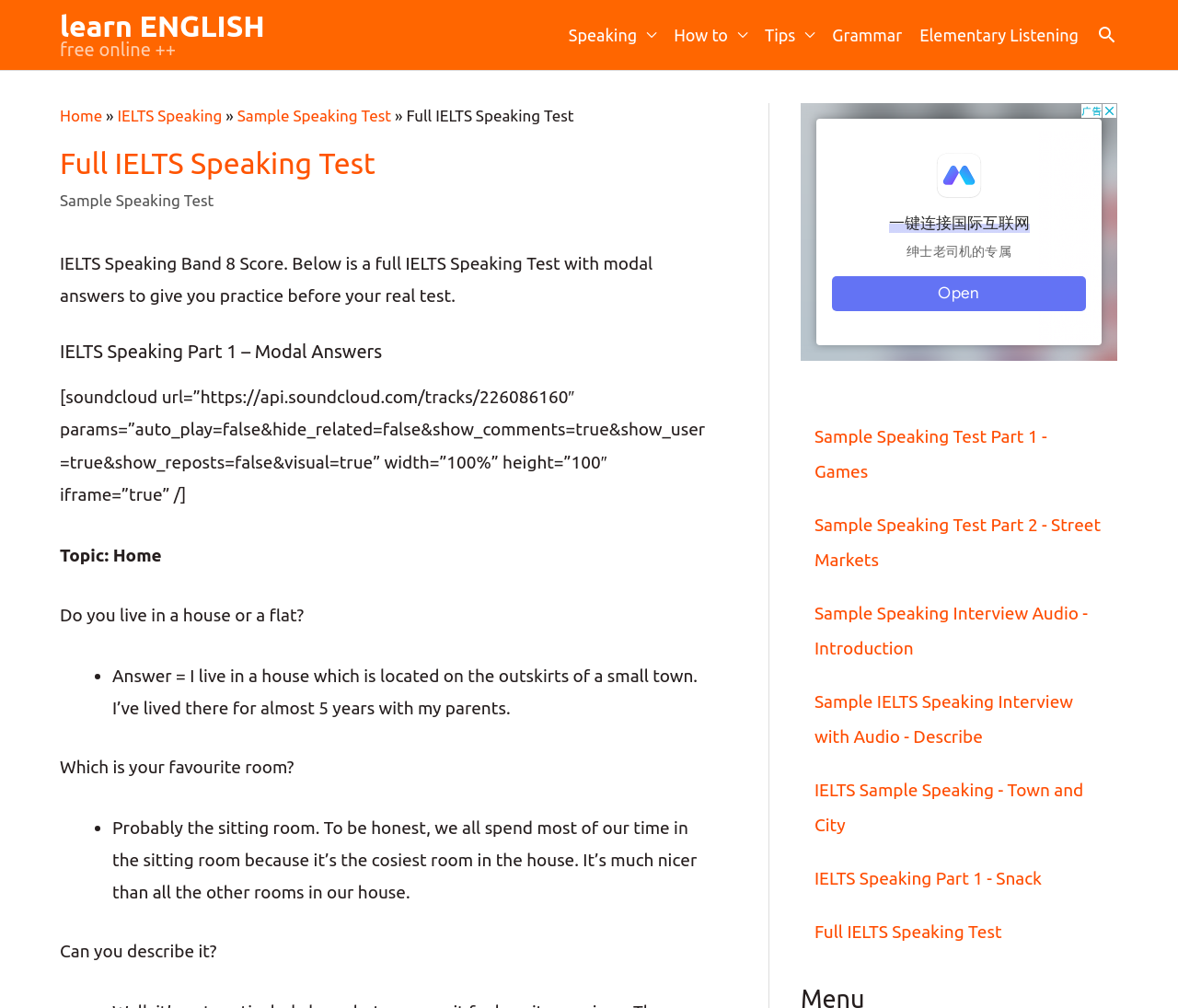From the webpage screenshot, predict the bounding box coordinates (top-left x, top-left y, bottom-right x, bottom-right y) for the UI element described here: Full IELTS Speaking Test

[0.68, 0.897, 0.948, 0.95]